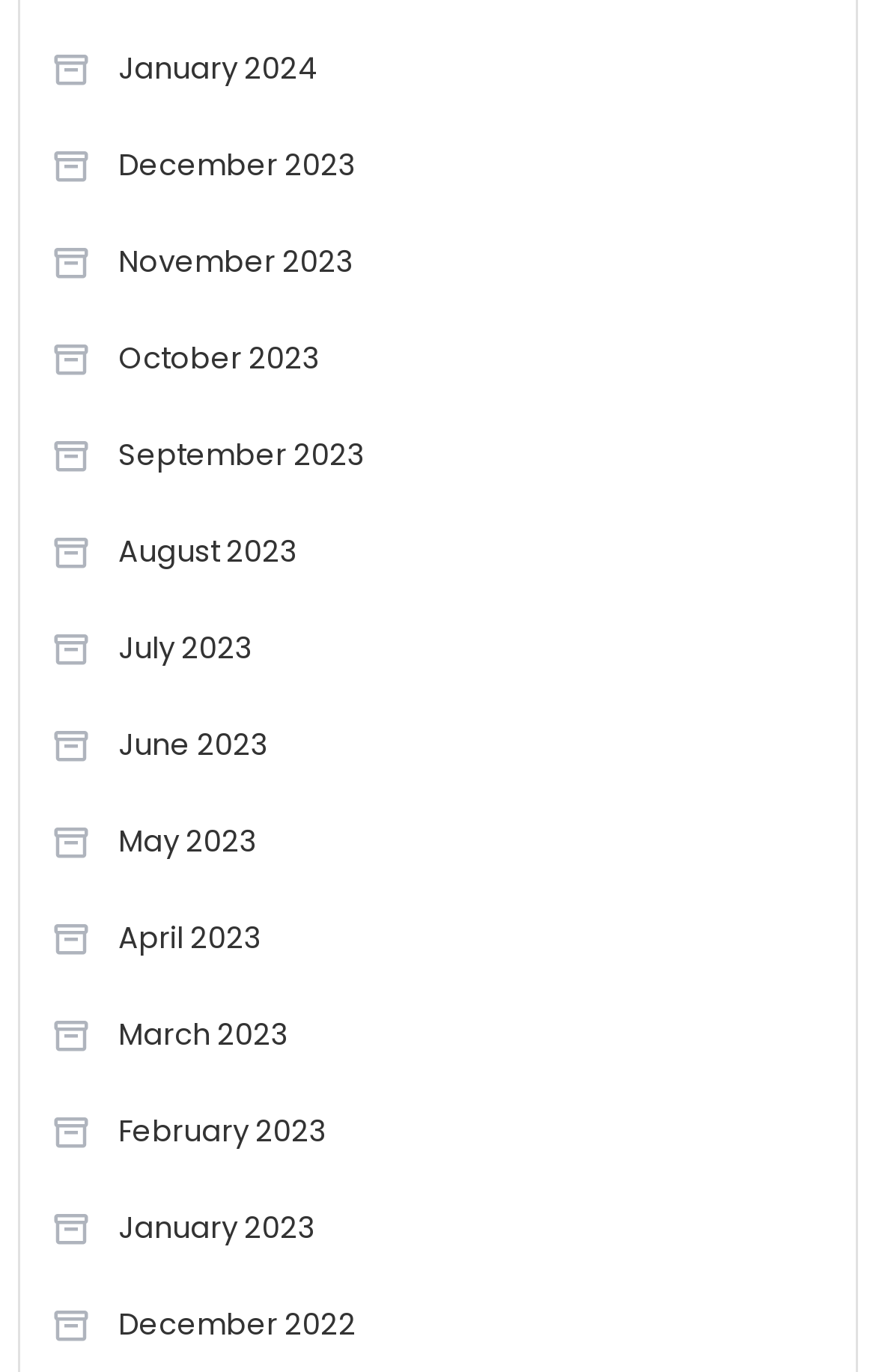Provide the bounding box coordinates of the section that needs to be clicked to accomplish the following instruction: "Go to December 2023."

[0.058, 0.095, 0.407, 0.148]